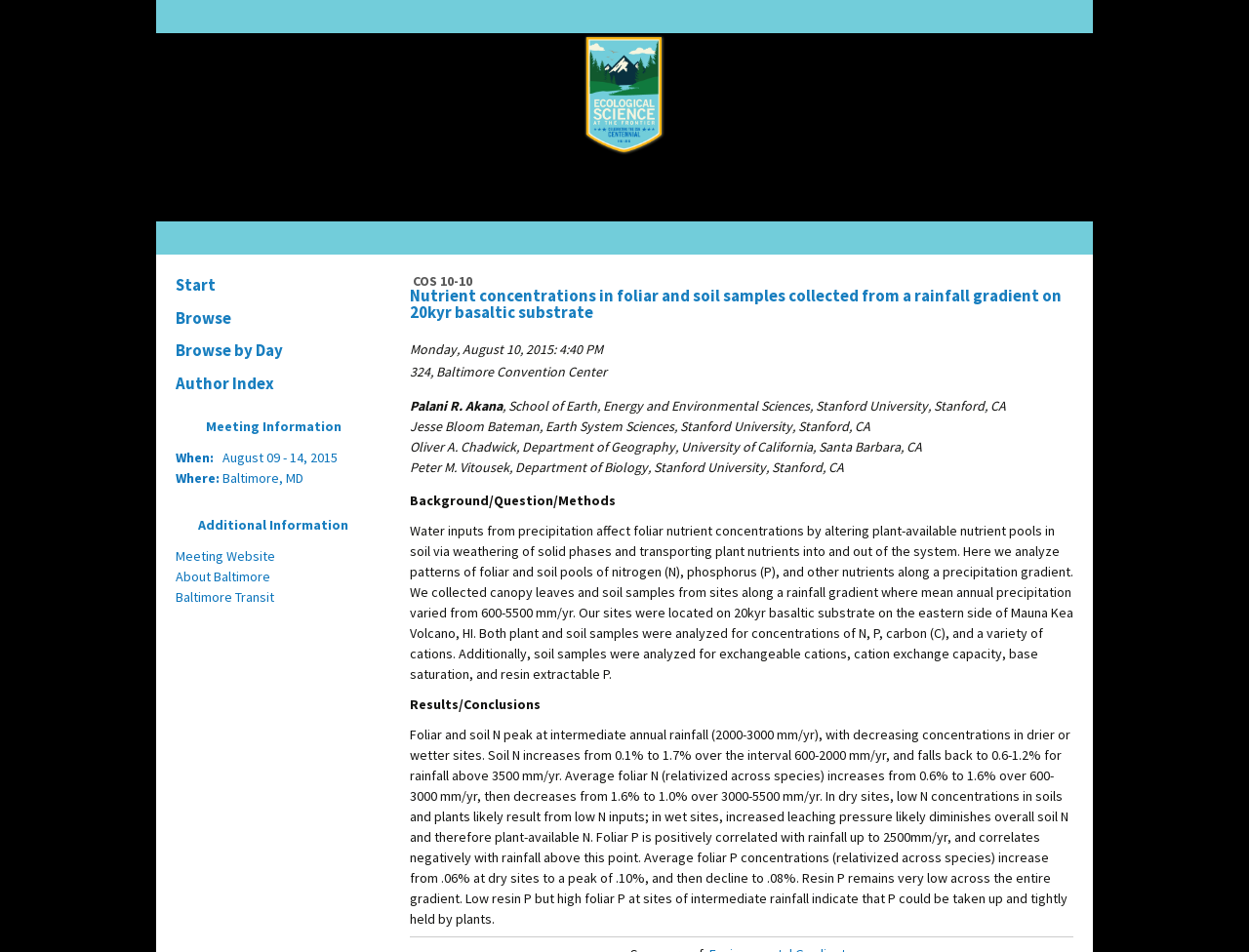Can you look at the image and give a comprehensive answer to the question:
What is the title of the presentation?

The title of the presentation is obtained from the heading element 'COS 10-10 Nutrient concentrations in foliar and soil samples collected from a rainfall gradient on 20kyr basaltic substrate' which is located at the top of the webpage.